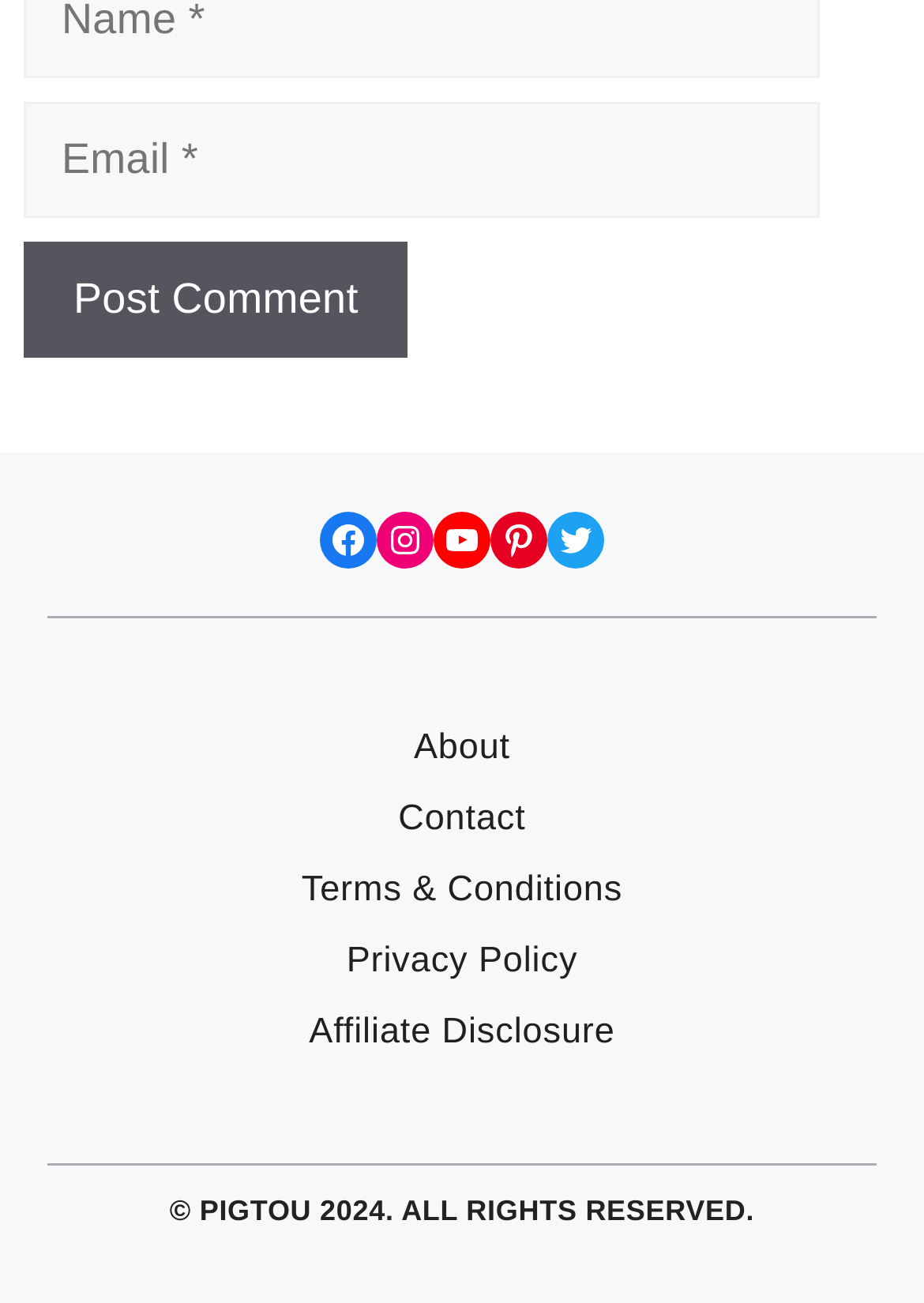Pinpoint the bounding box coordinates of the clickable element to carry out the following instruction: "Enter email address."

[0.026, 0.077, 0.887, 0.166]